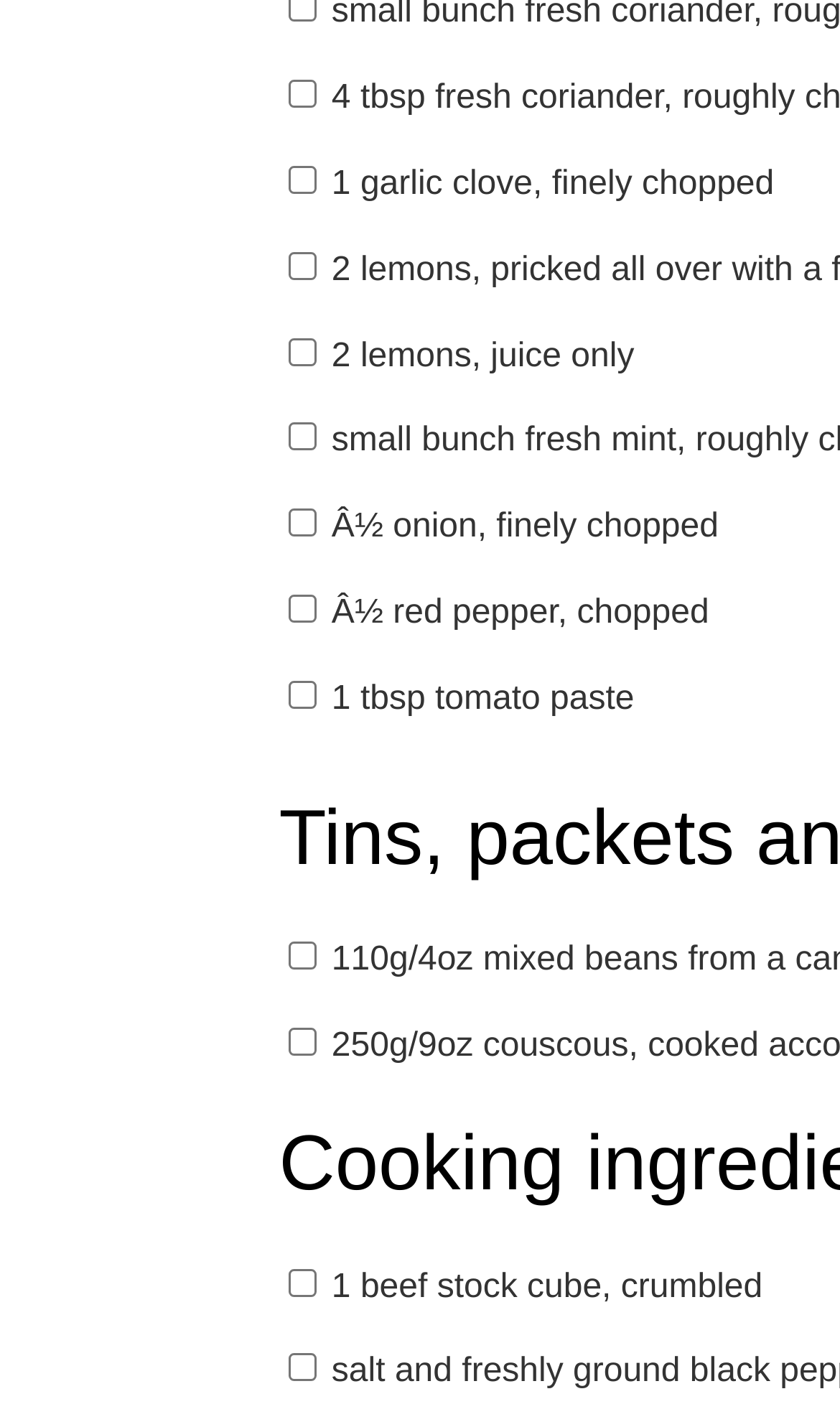Give a one-word or one-phrase response to the question: 
What is the first ingredient listed?

4 tbsp fresh coriander